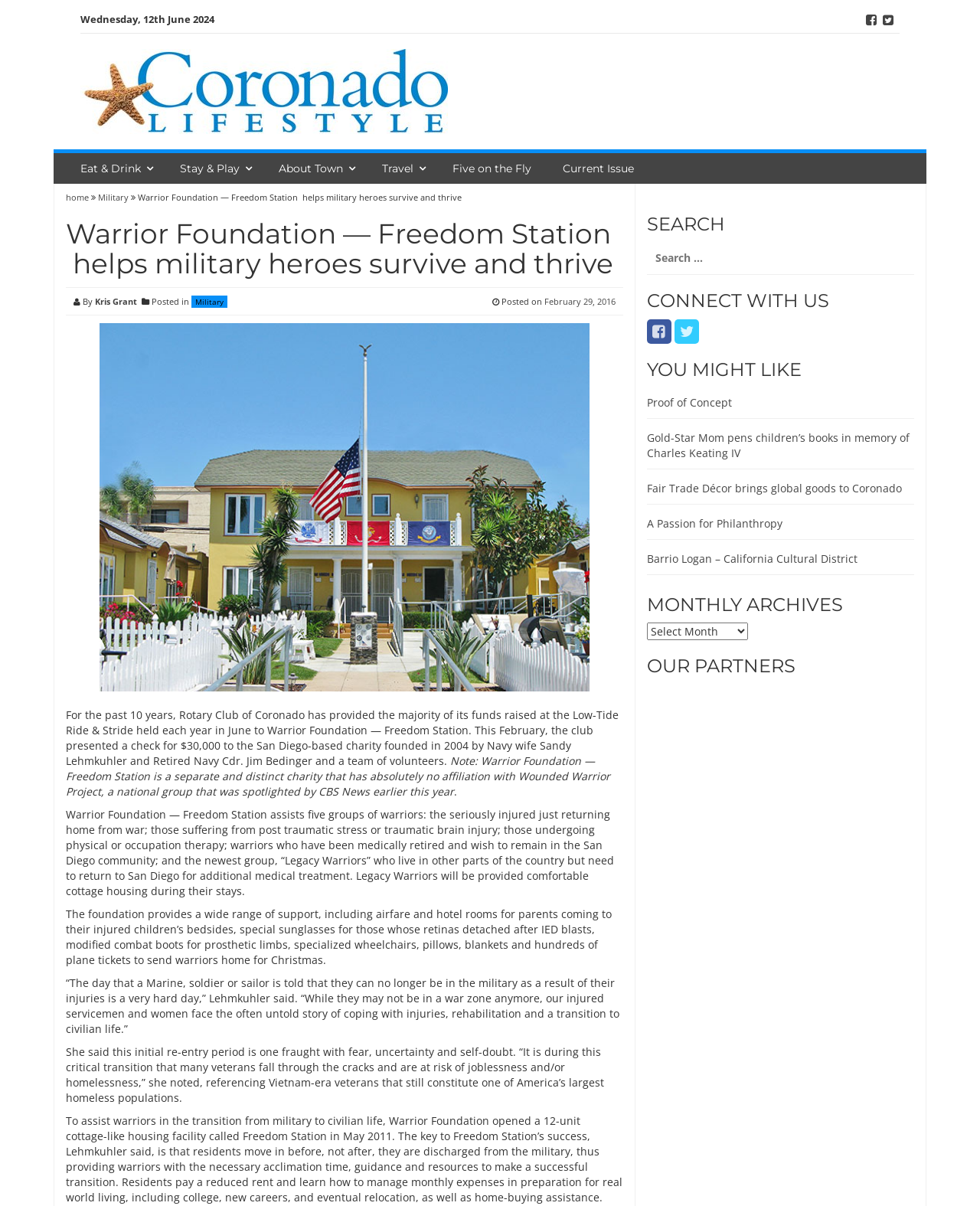Predict the bounding box of the UI element based on this description: "A Passion for Philanthropy".

[0.66, 0.428, 0.798, 0.44]